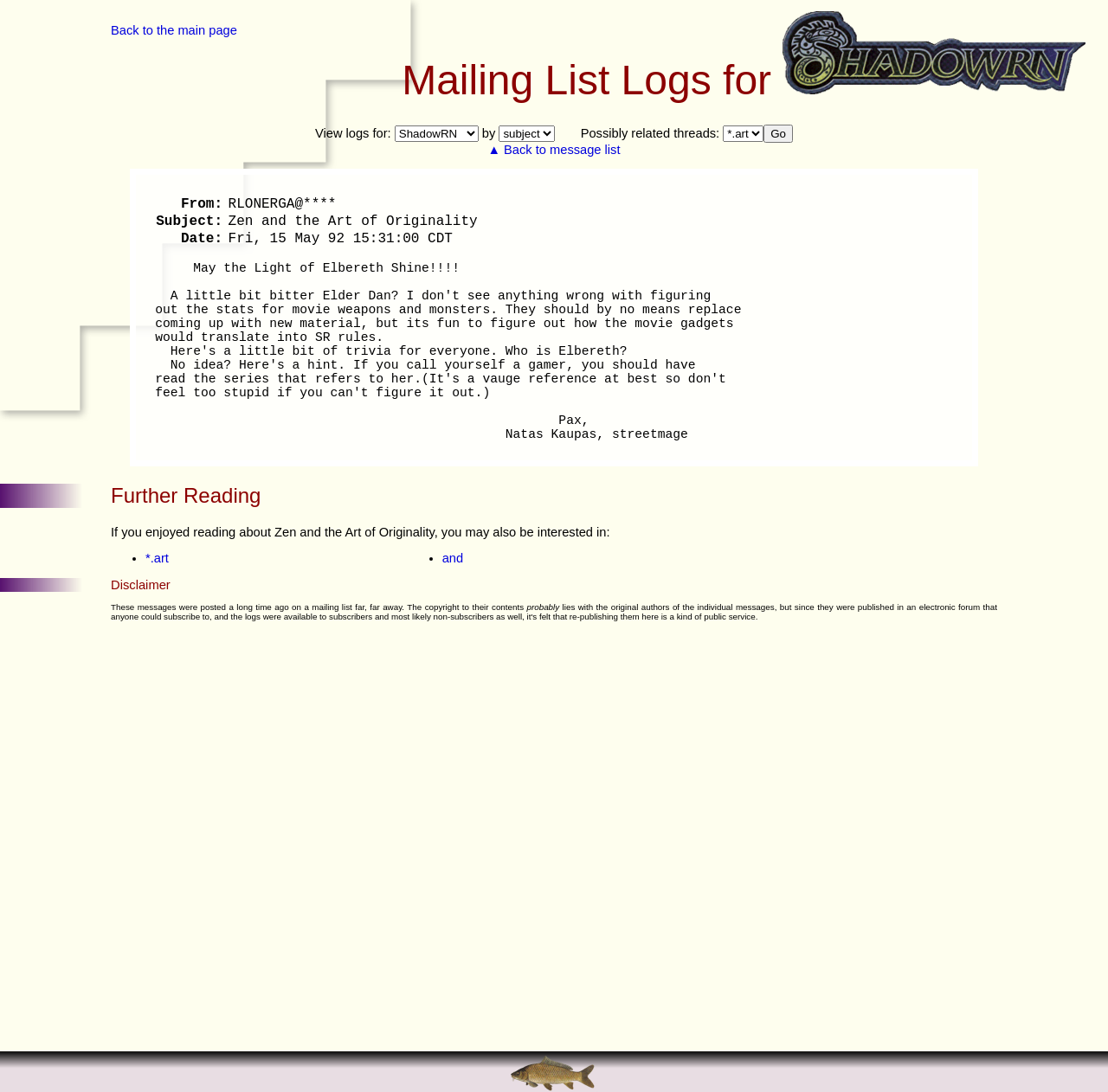Identify the main heading from the webpage and provide its text content.

Mailing List Logs for 